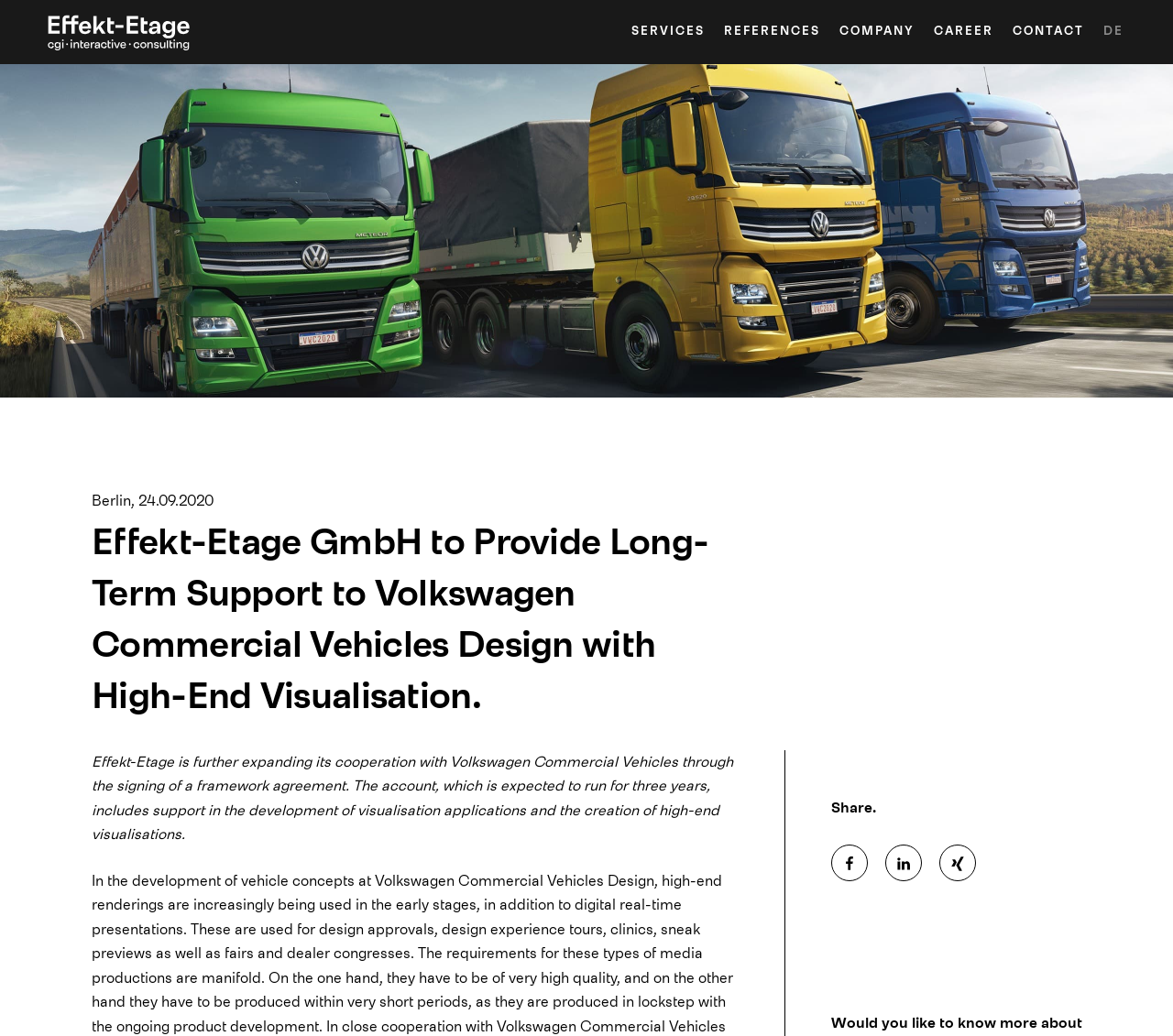Generate the text content of the main headline of the webpage.

Effekt-Etage GmbH to Provide Long-Term Support to Volkswagen Commercial Vehicles Design with High-End Visualisation.